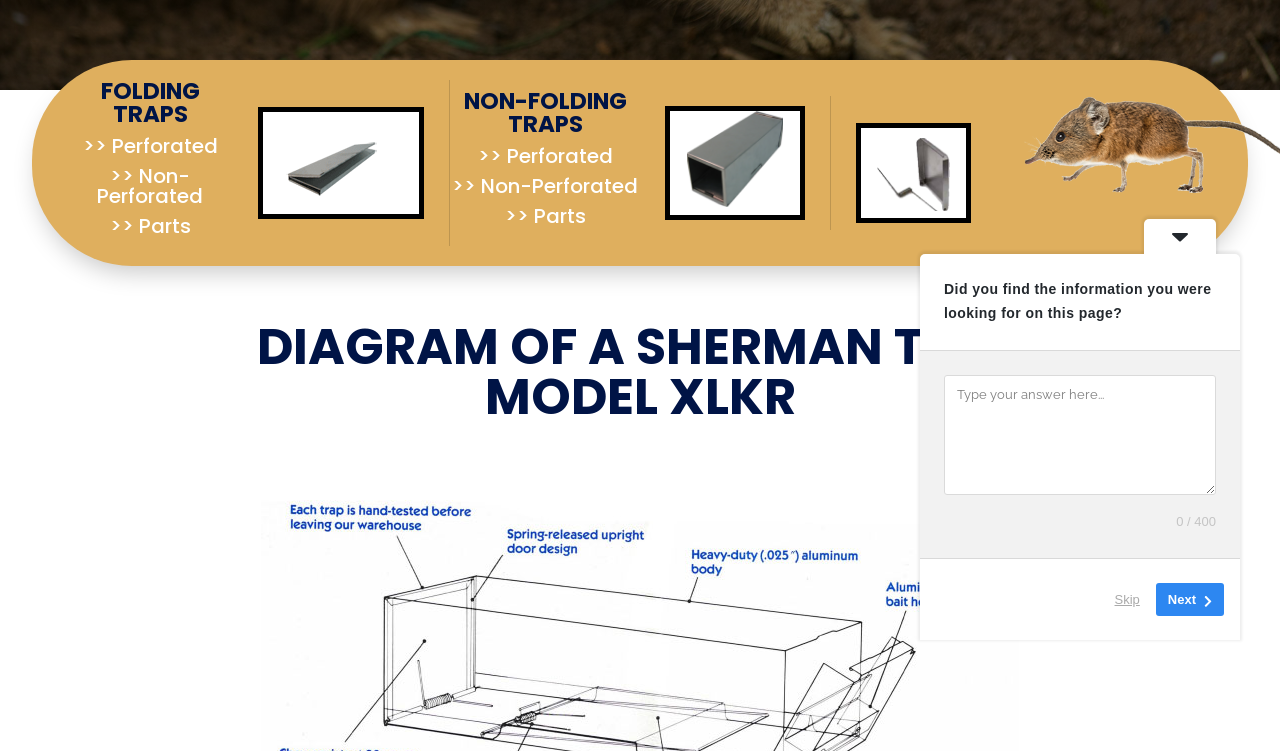Determine the bounding box coordinates for the HTML element described here: "Next".

[0.903, 0.776, 0.956, 0.82]